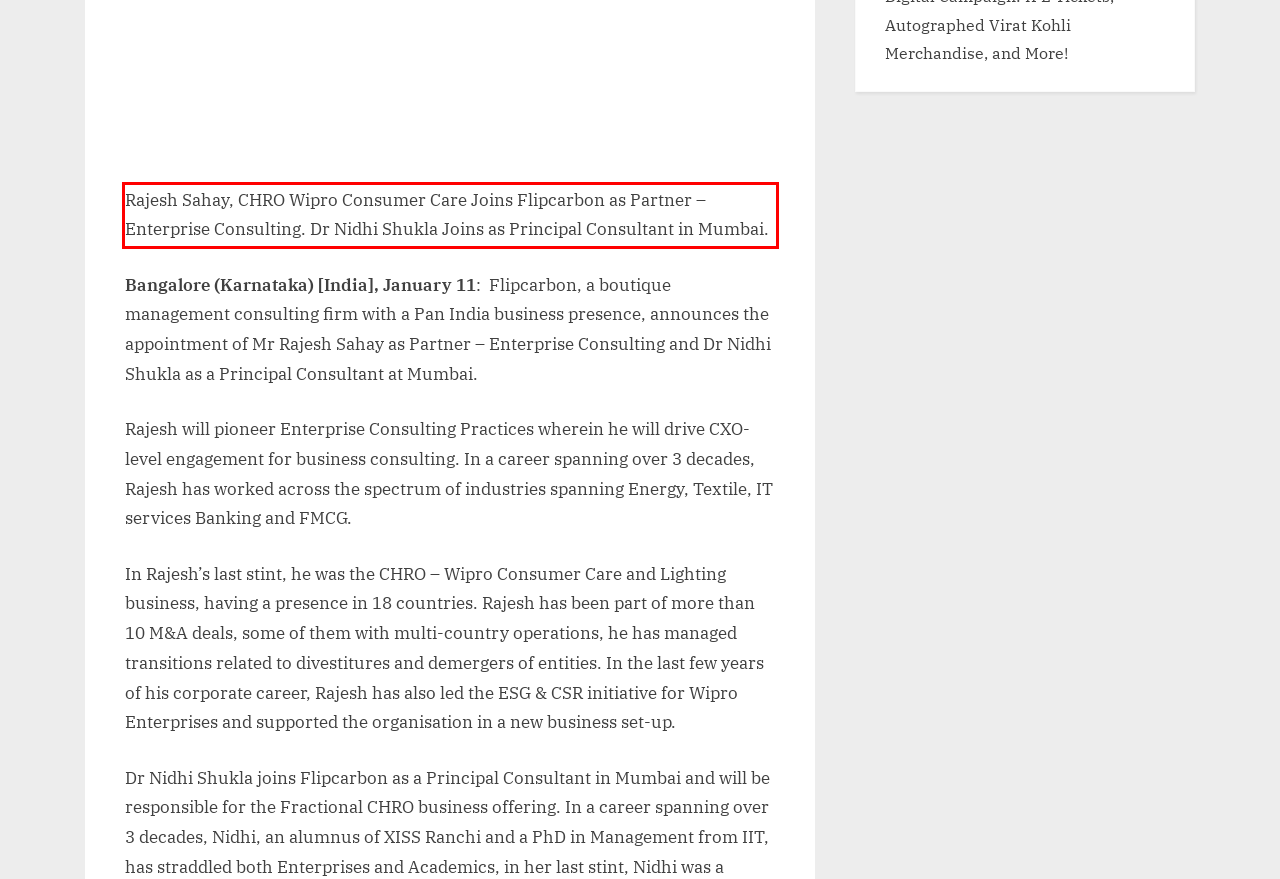You have a webpage screenshot with a red rectangle surrounding a UI element. Extract the text content from within this red bounding box.

Rajesh Sahay, CHRO Wipro Consumer Care Joins Flipcarbon as Partner – Enterprise Consulting. Dr Nidhi Shukla Joins as Principal Consultant in Mumbai.